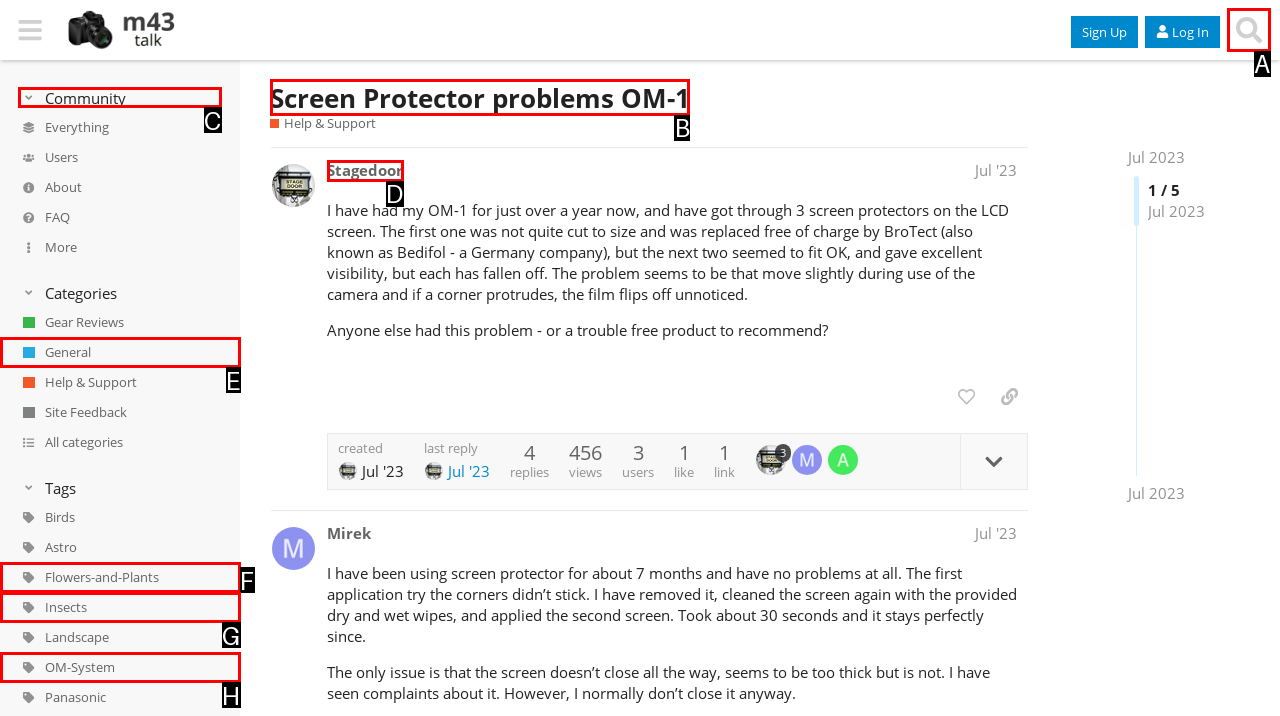Determine the letter of the element I should select to fulfill the following instruction: Click on the 'Screen Protector problems OM-1' link. Just provide the letter.

B